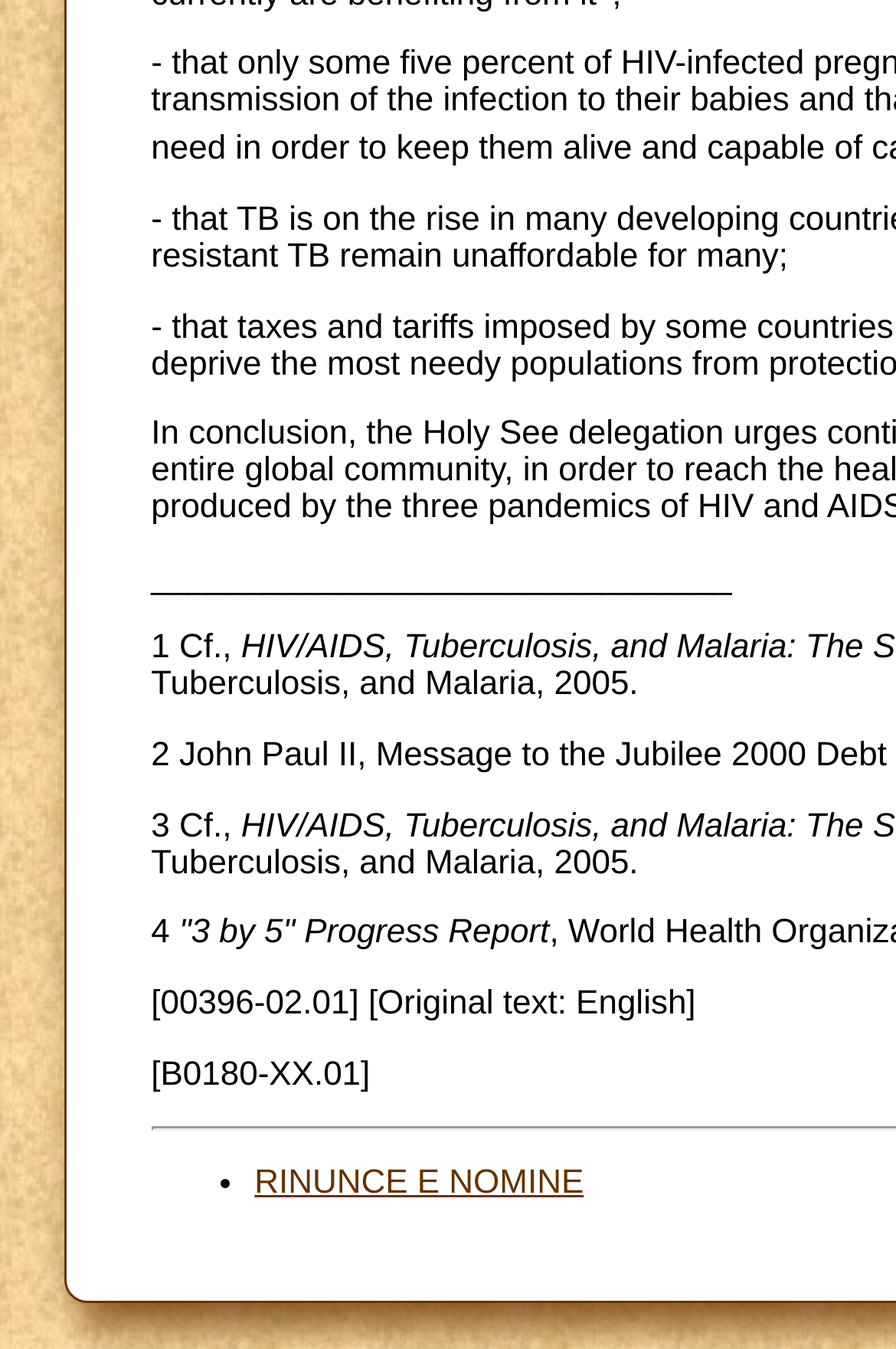How many static text elements are there?
Provide an in-depth answer to the question, covering all aspects.

There are 8 static text elements on the webpage, which can be identified by their OCR text or element descriptions. These elements are located at different coordinates on the webpage.